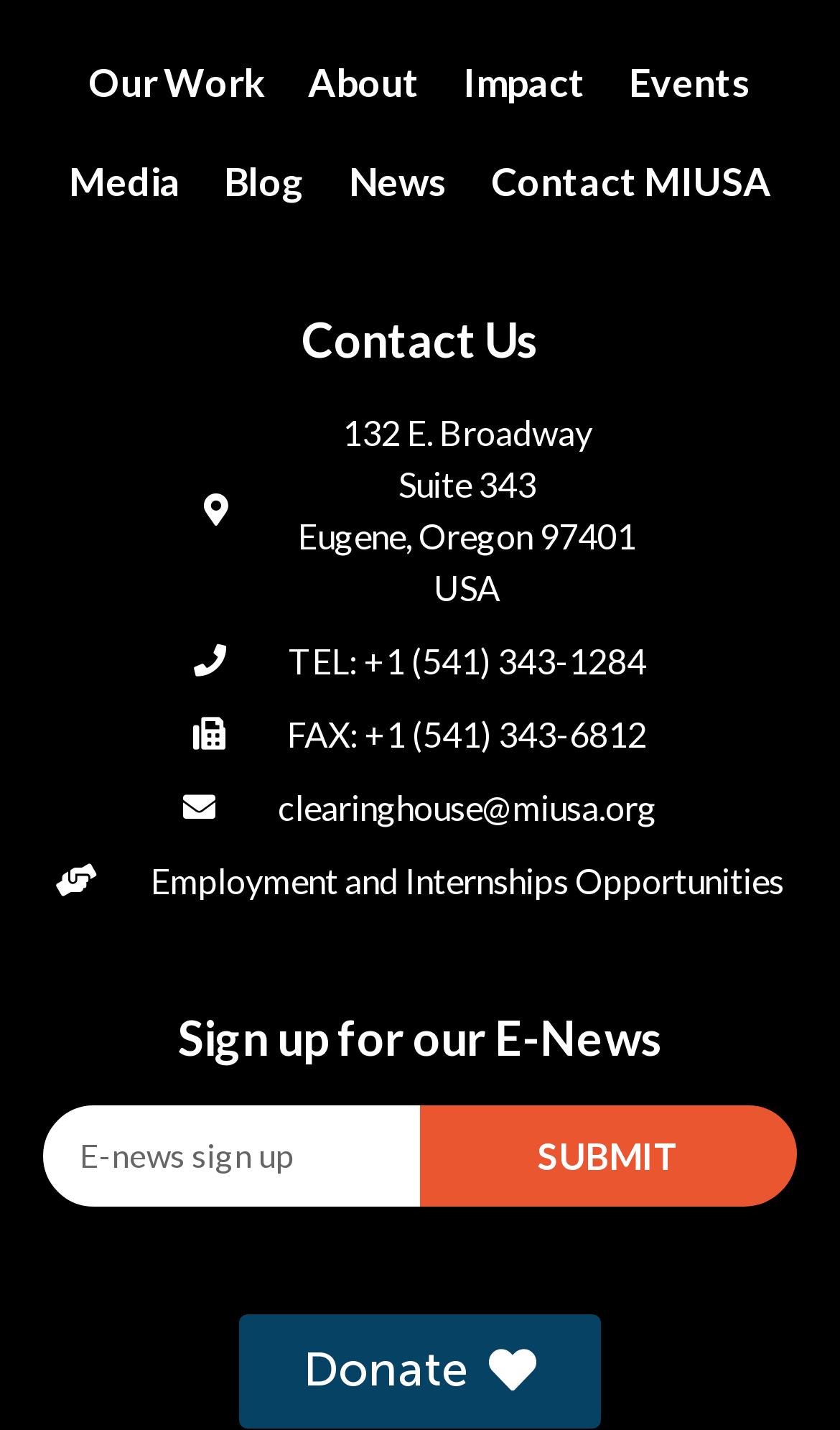How can I contact MIUSA by phone?
Please provide a detailed and thorough answer to the question.

I found the phone number by looking at the link element with the text 'TEL: +1 (541) 343-1284', which is likely a phone number.